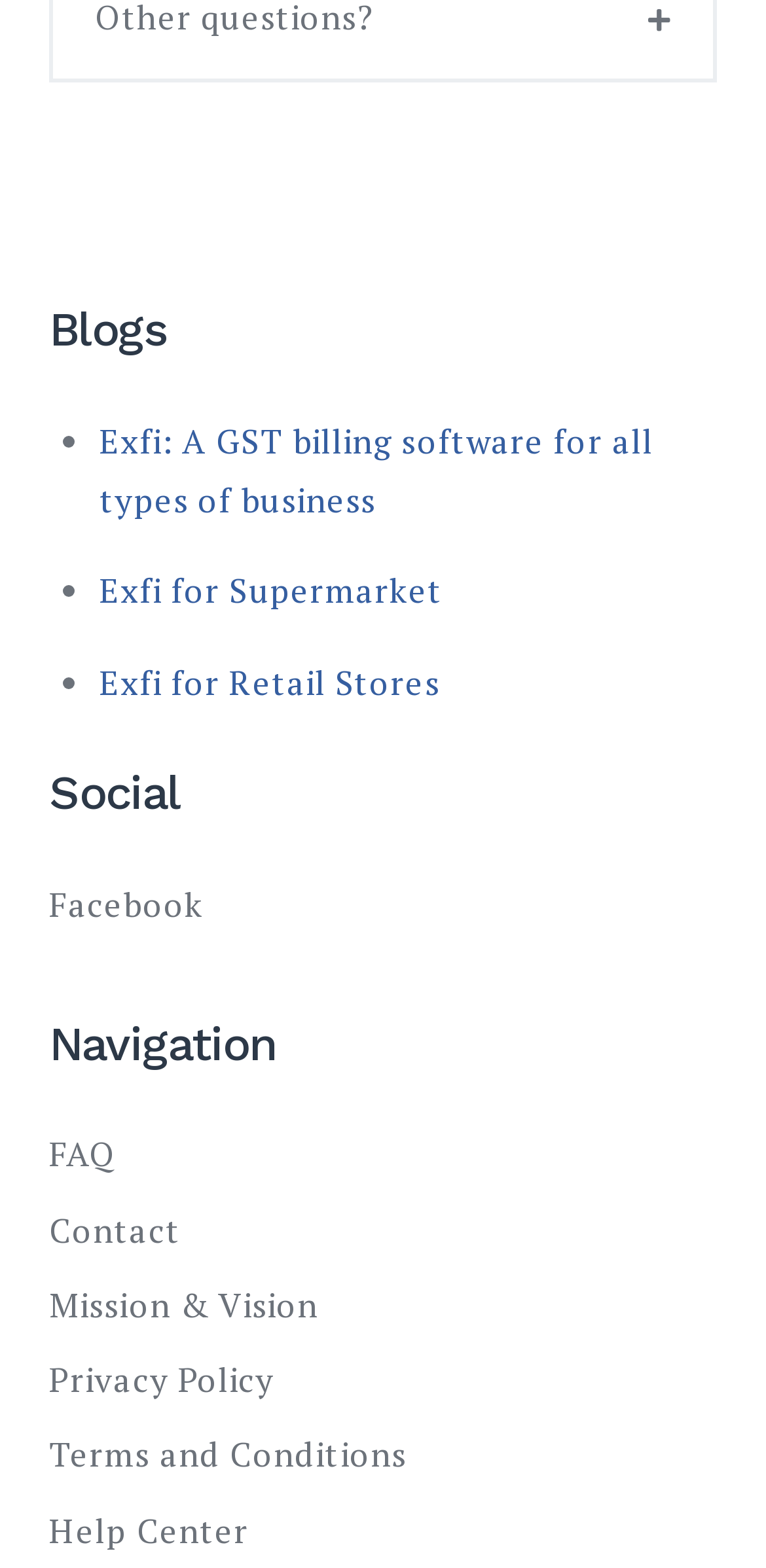Determine the coordinates of the bounding box for the clickable area needed to execute this instruction: "contact us via email".

[0.129, 0.073, 0.648, 0.102]